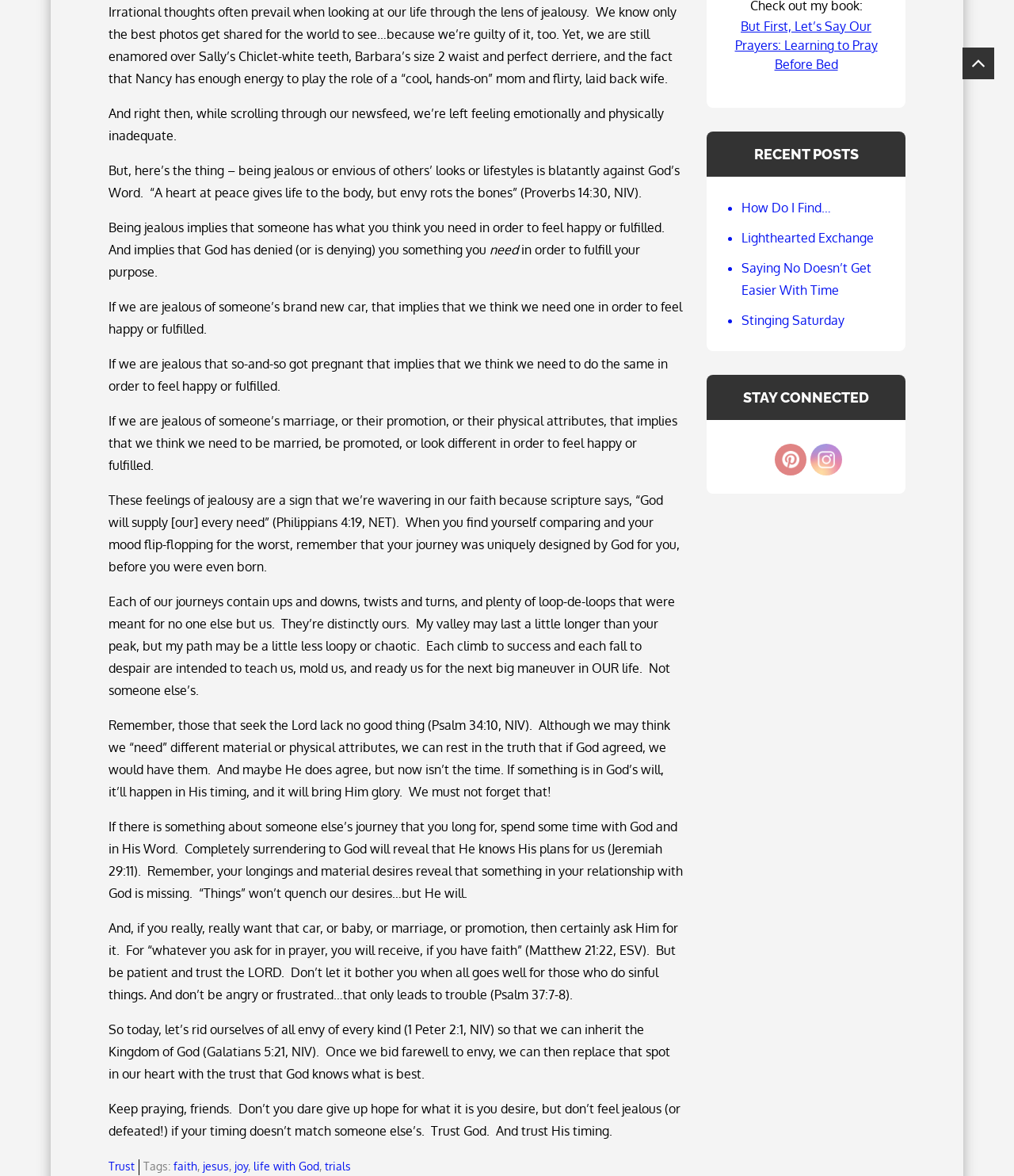Determine the bounding box coordinates of the UI element described below. Use the format (top-left x, top-left y, bottom-right x, bottom-right y) with floating point numbers between 0 and 1: Palm Sunday 2020

None